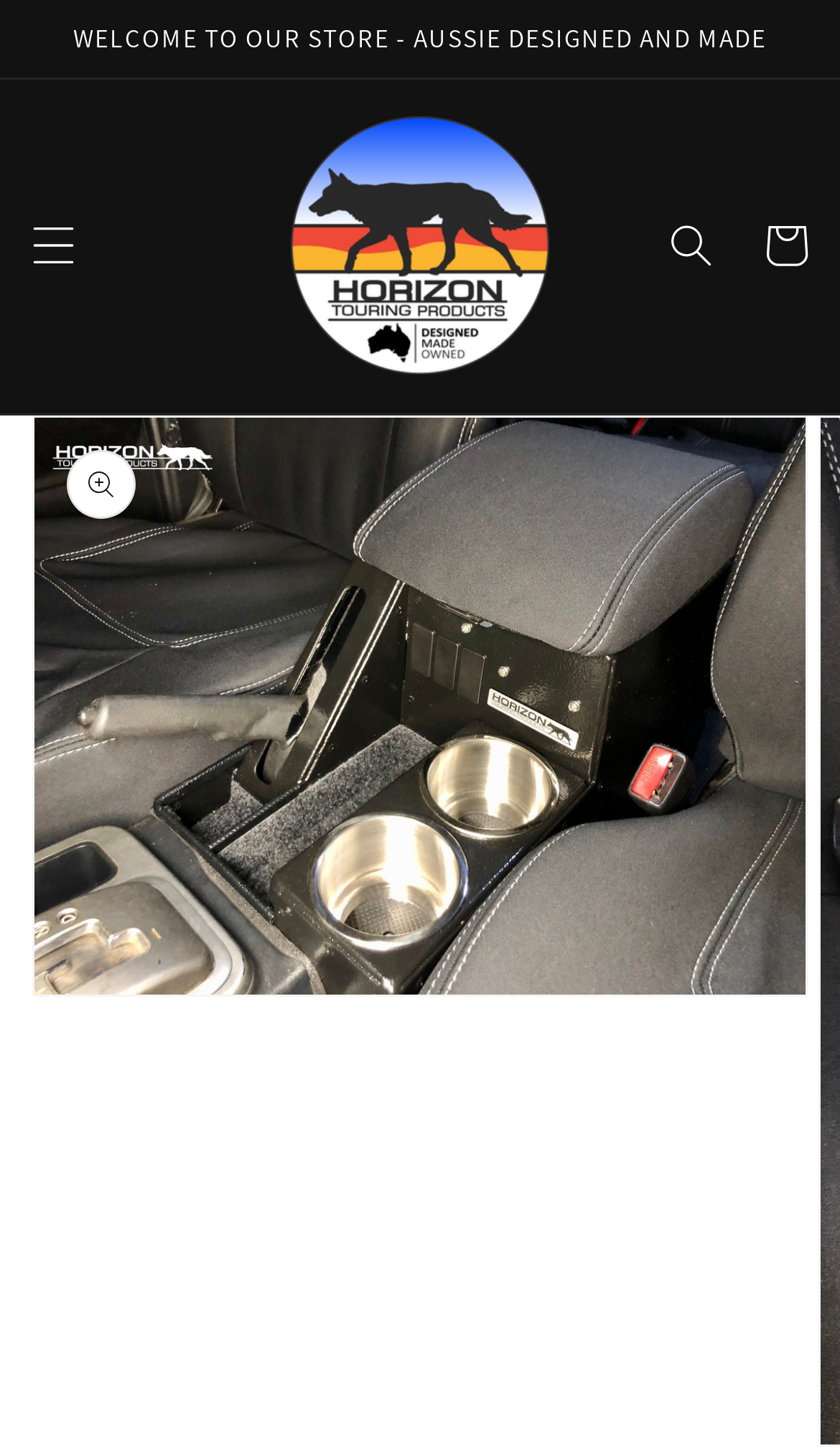How many navigation buttons are there?
Using the image, respond with a single word or phrase.

3